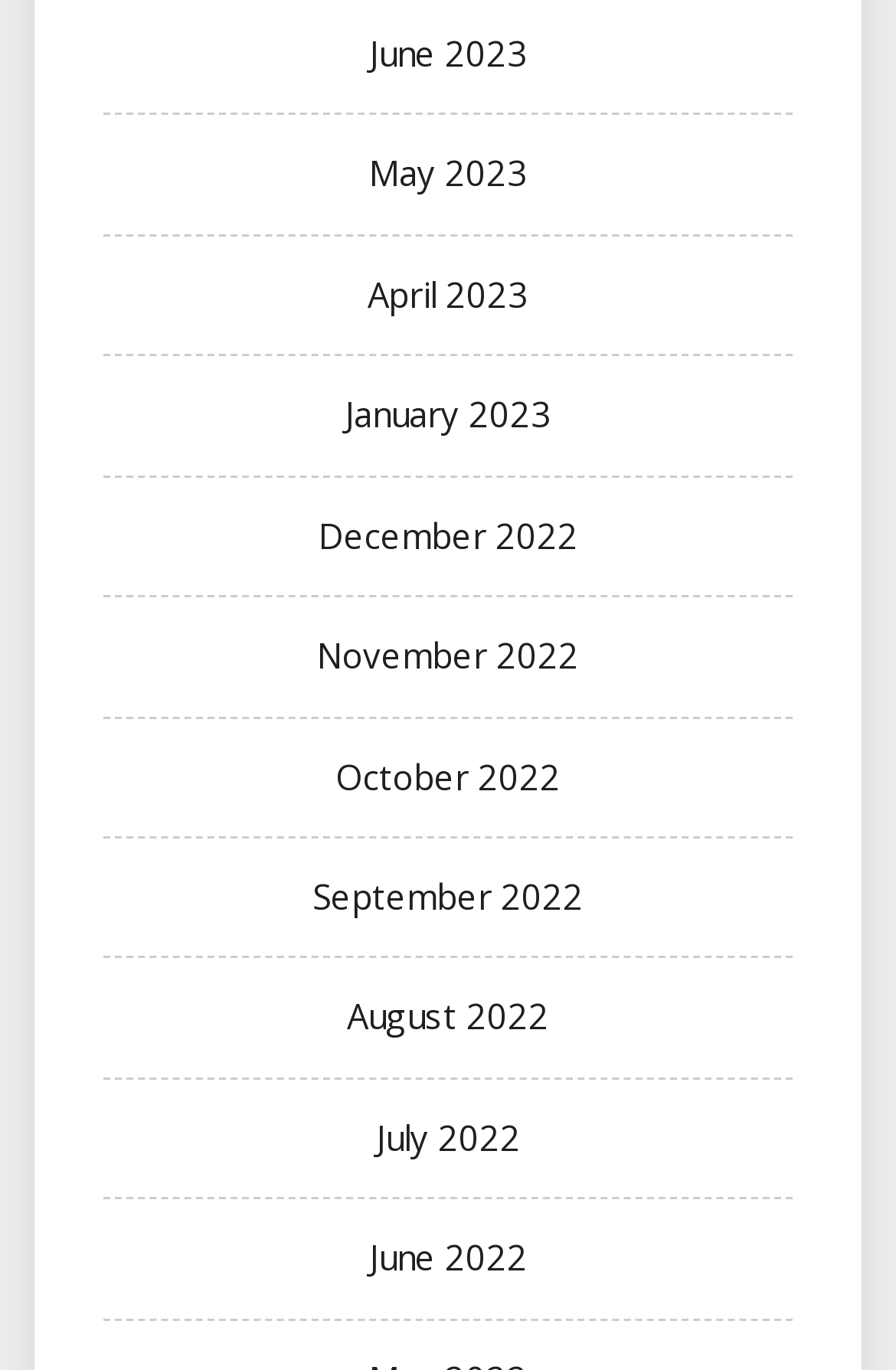What is the position of the 'November 2022' link?
Please respond to the question with a detailed and well-explained answer.

By comparing the y1 and y2 coordinates of each link, I determined that the 'November 2022' link has a y1 coordinate around 0.461, which is roughly in the middle of the webpage's vertical range.